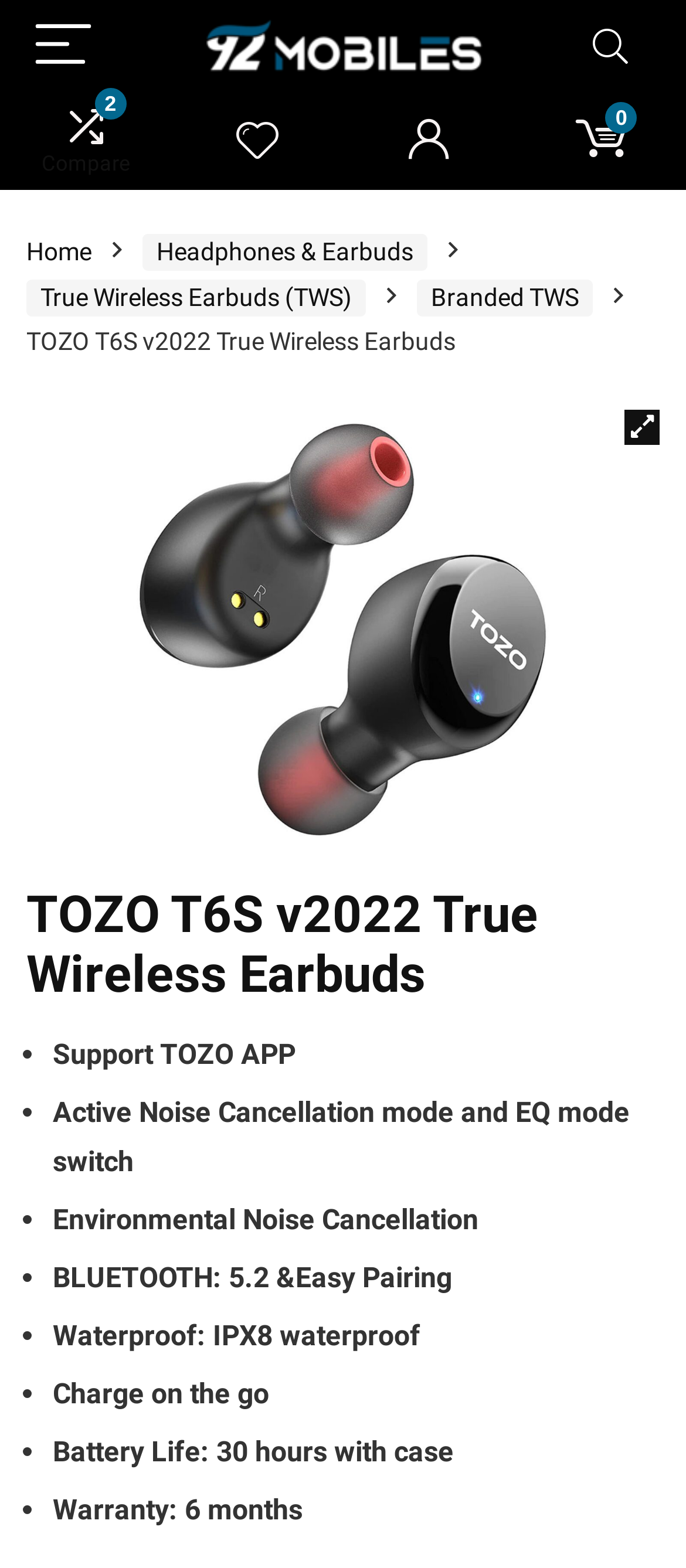Please extract the webpage's main title and generate its text content.

TOZO T6S v2022 True Wireless Earbuds